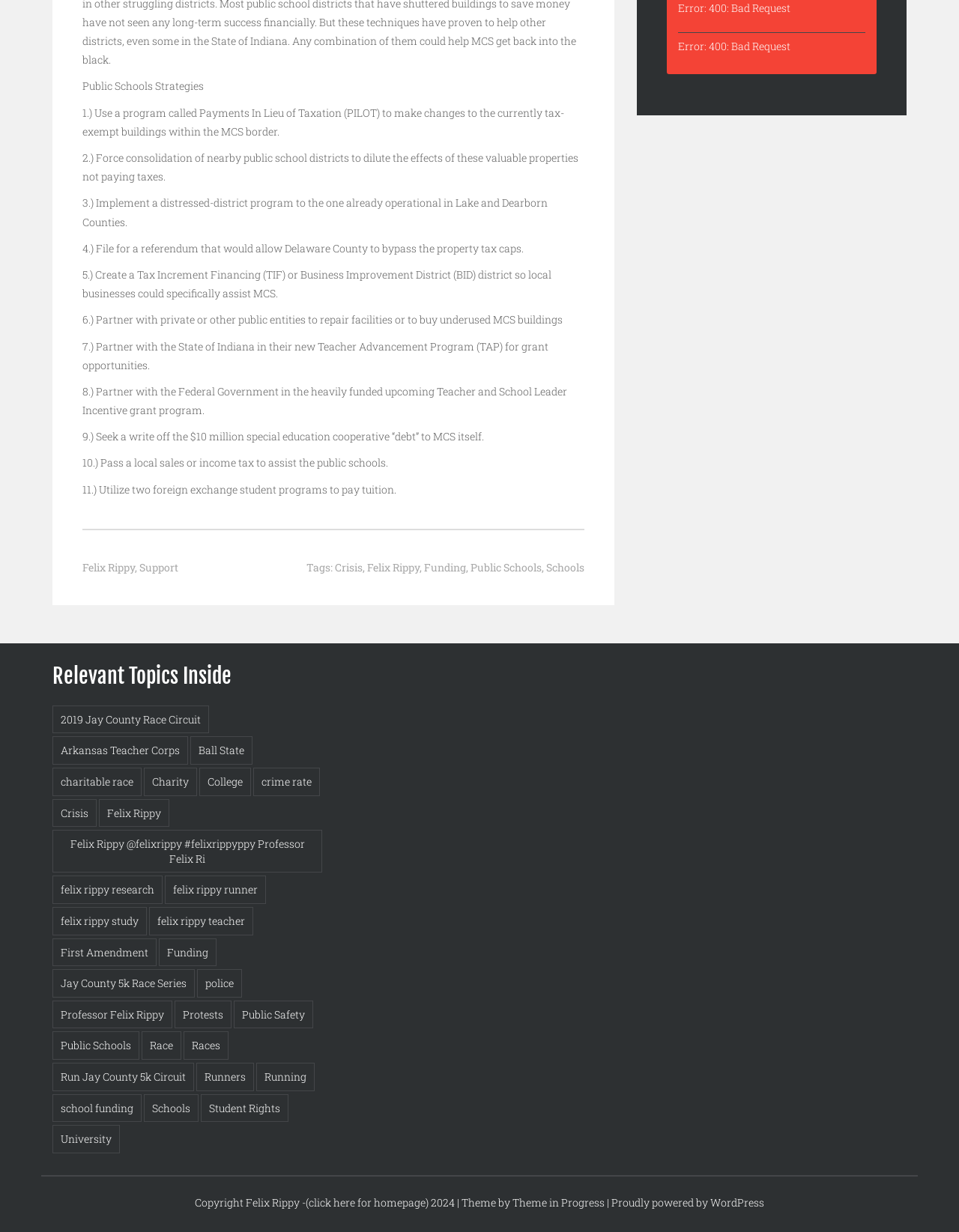Provide the bounding box coordinates of the HTML element this sentence describes: "Professor Felix Rippy". The bounding box coordinates consist of four float numbers between 0 and 1, i.e., [left, top, right, bottom].

[0.055, 0.812, 0.18, 0.835]